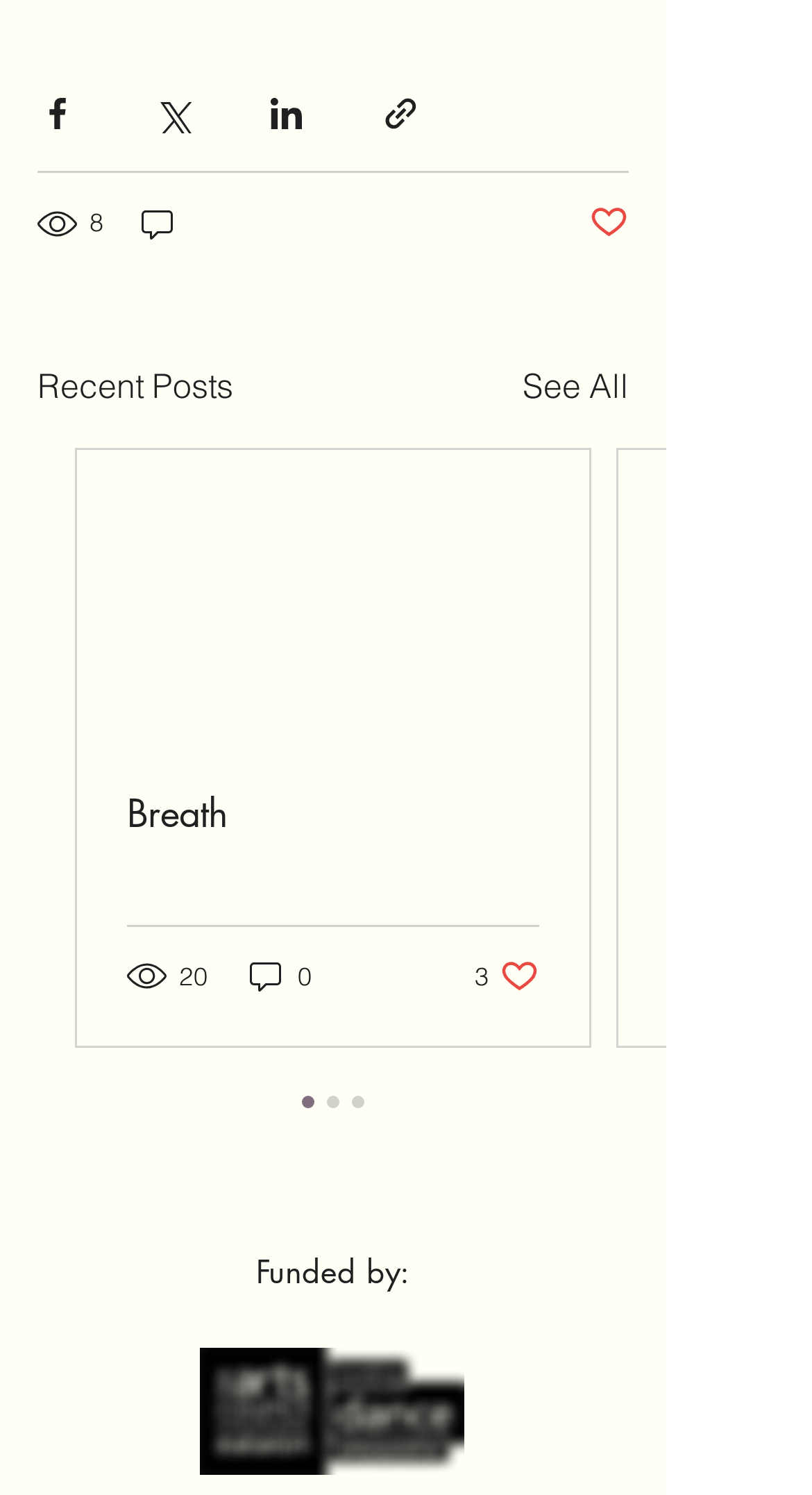Identify the bounding box for the described UI element: "parent_node: Breath".

[0.095, 0.3, 0.726, 0.493]